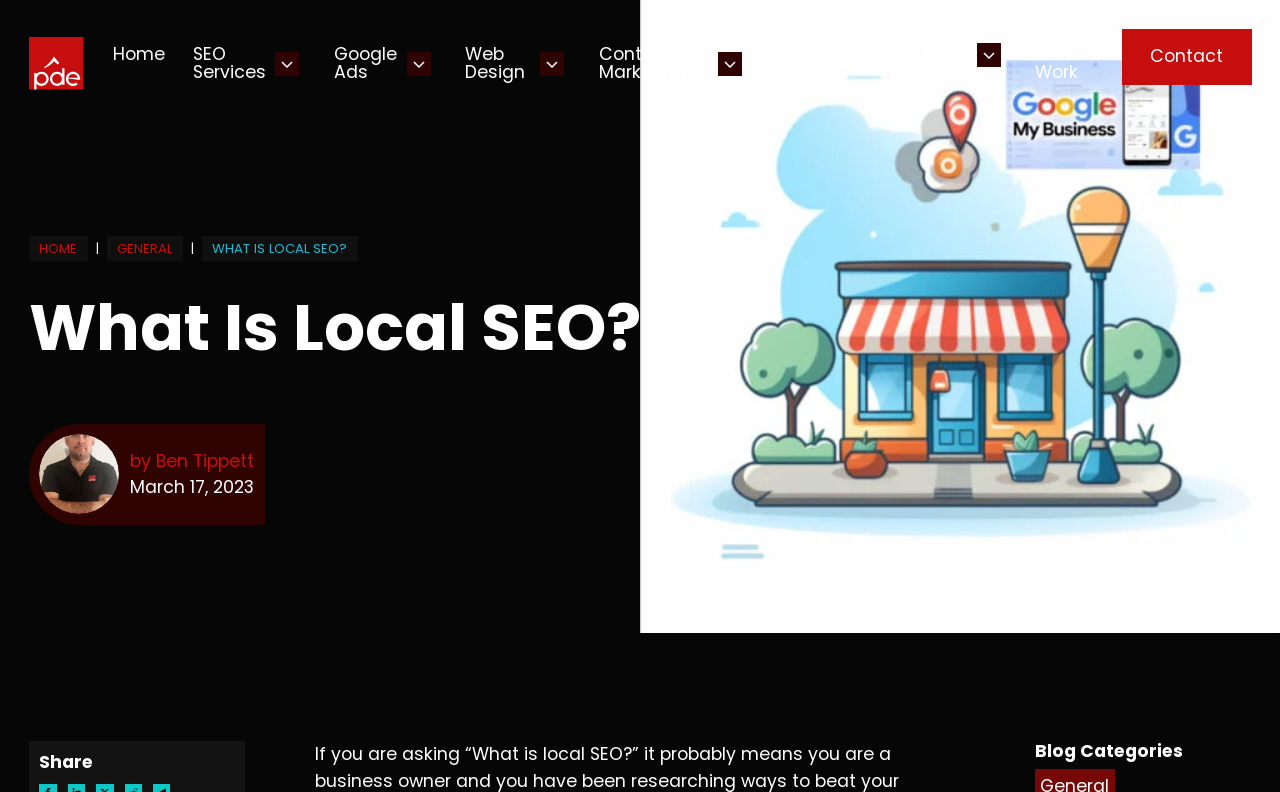What is the current page in the breadcrumb navigation?
Please use the visual content to give a single word or phrase answer.

WHAT IS LOCAL SEO?